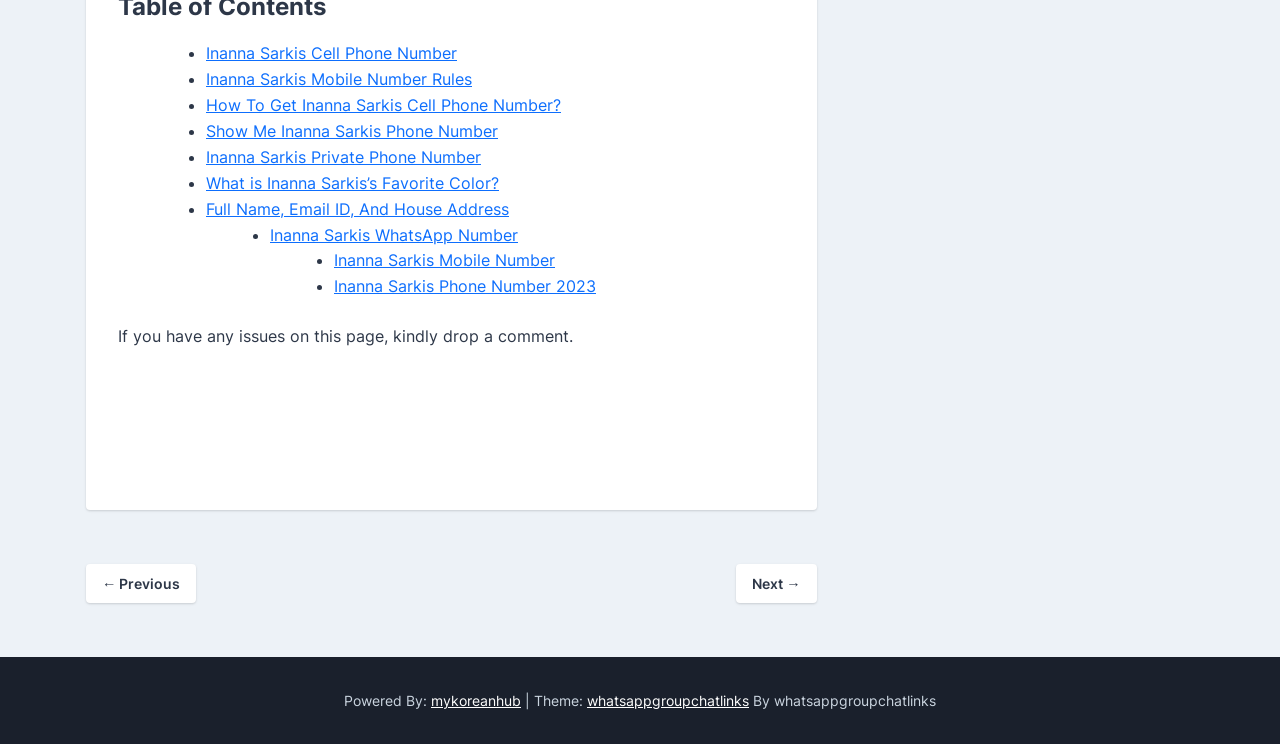What is the purpose of the 'Next →' and '← Previous' links?
Answer the question with a thorough and detailed explanation.

The 'Next →' and '← Previous' links are likely used for navigation, allowing users to move to the next or previous page of information or resources related to Inanna Sarkis.